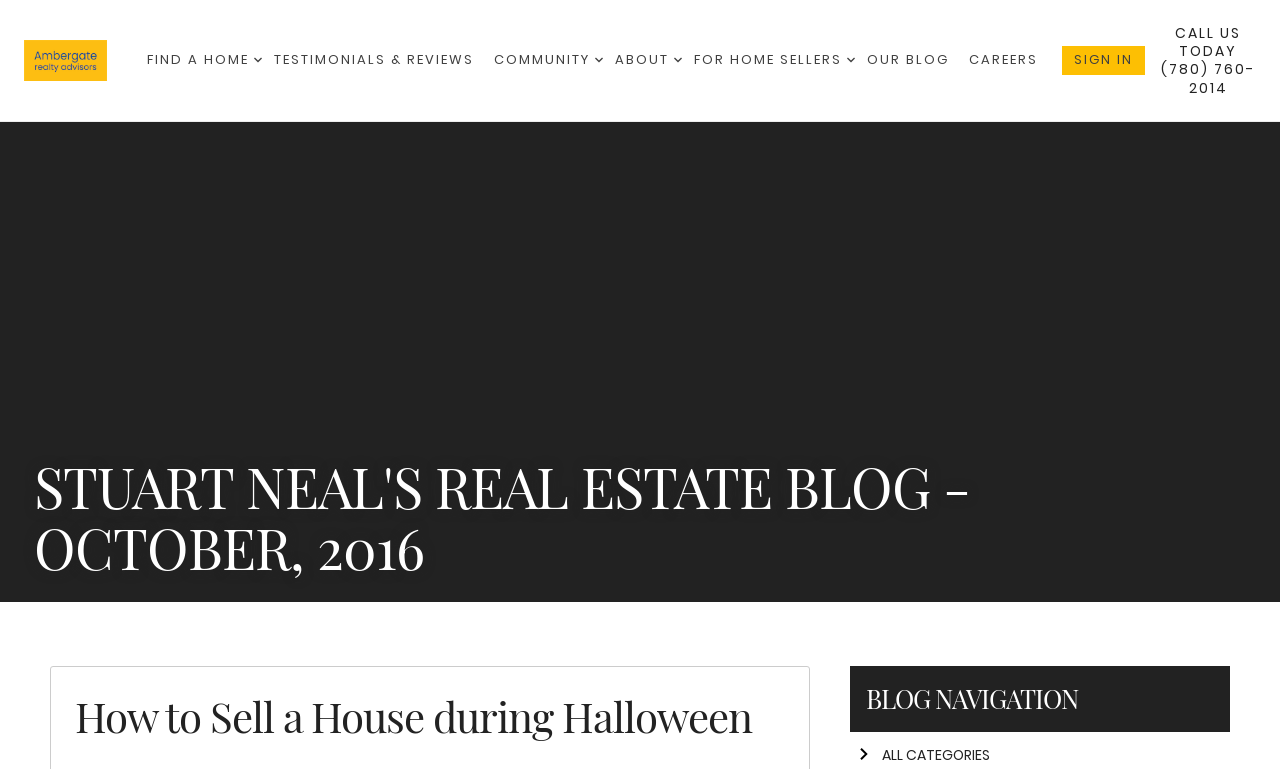Give a one-word or short-phrase answer to the following question: 
What is the topic of the first blog post?

How to Sell a House during Halloween